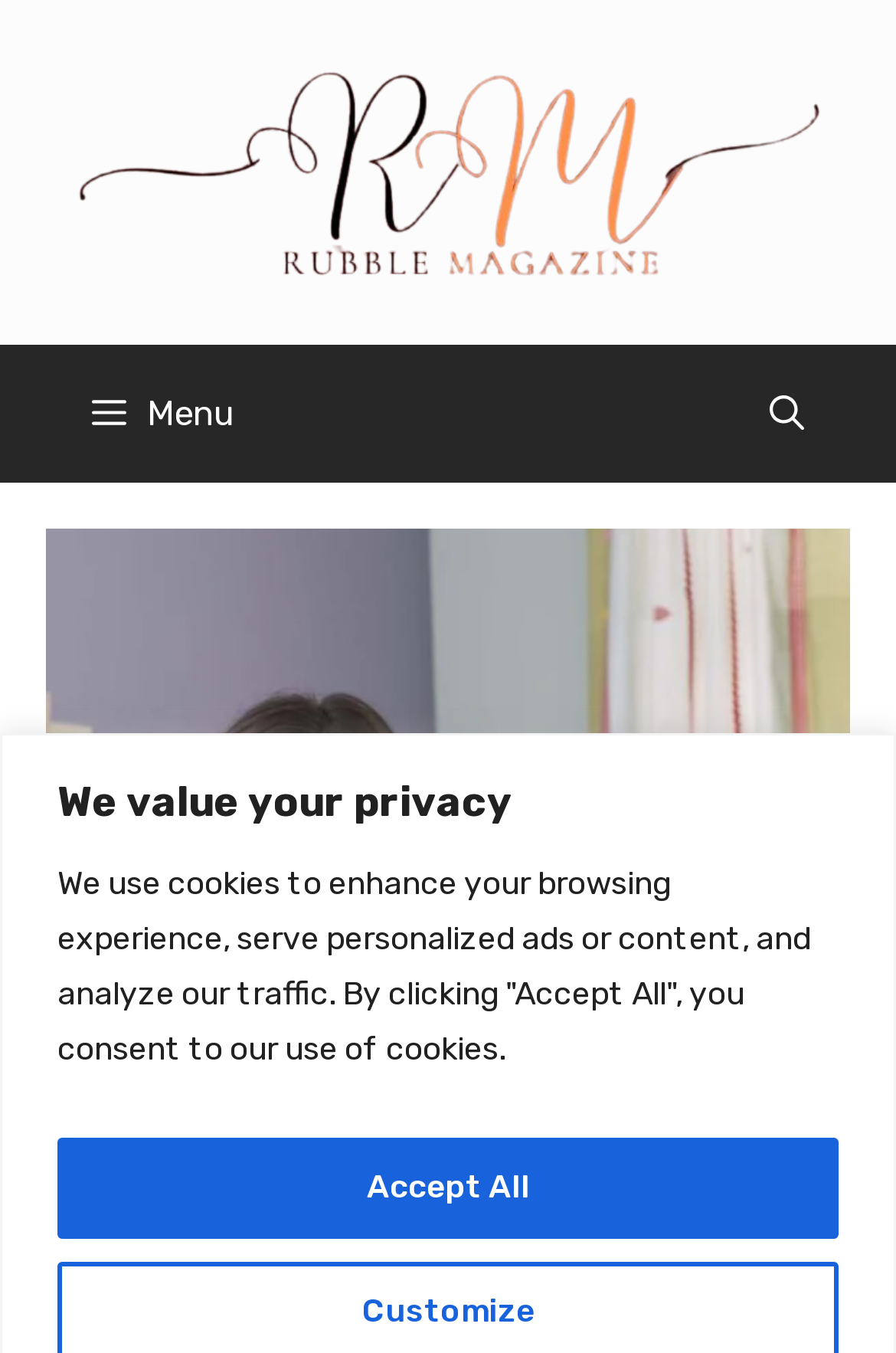Reply to the question with a single word or phrase:
What is the name of the magazine linked on the banner?

Rubblemagazine